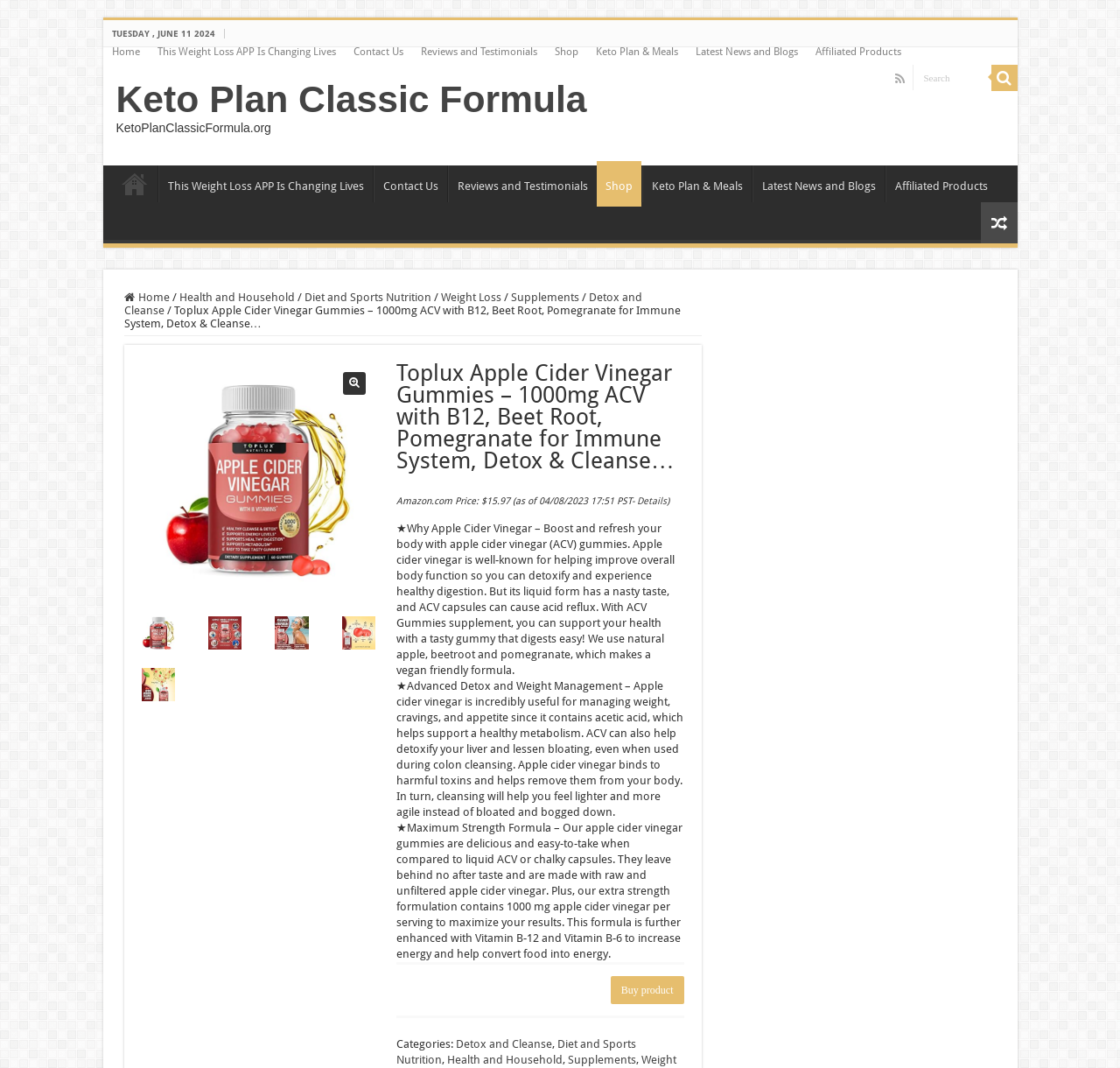Please identify the bounding box coordinates of the element's region that I should click in order to complete the following instruction: "Buy product". The bounding box coordinates consist of four float numbers between 0 and 1, i.e., [left, top, right, bottom].

[0.545, 0.914, 0.611, 0.94]